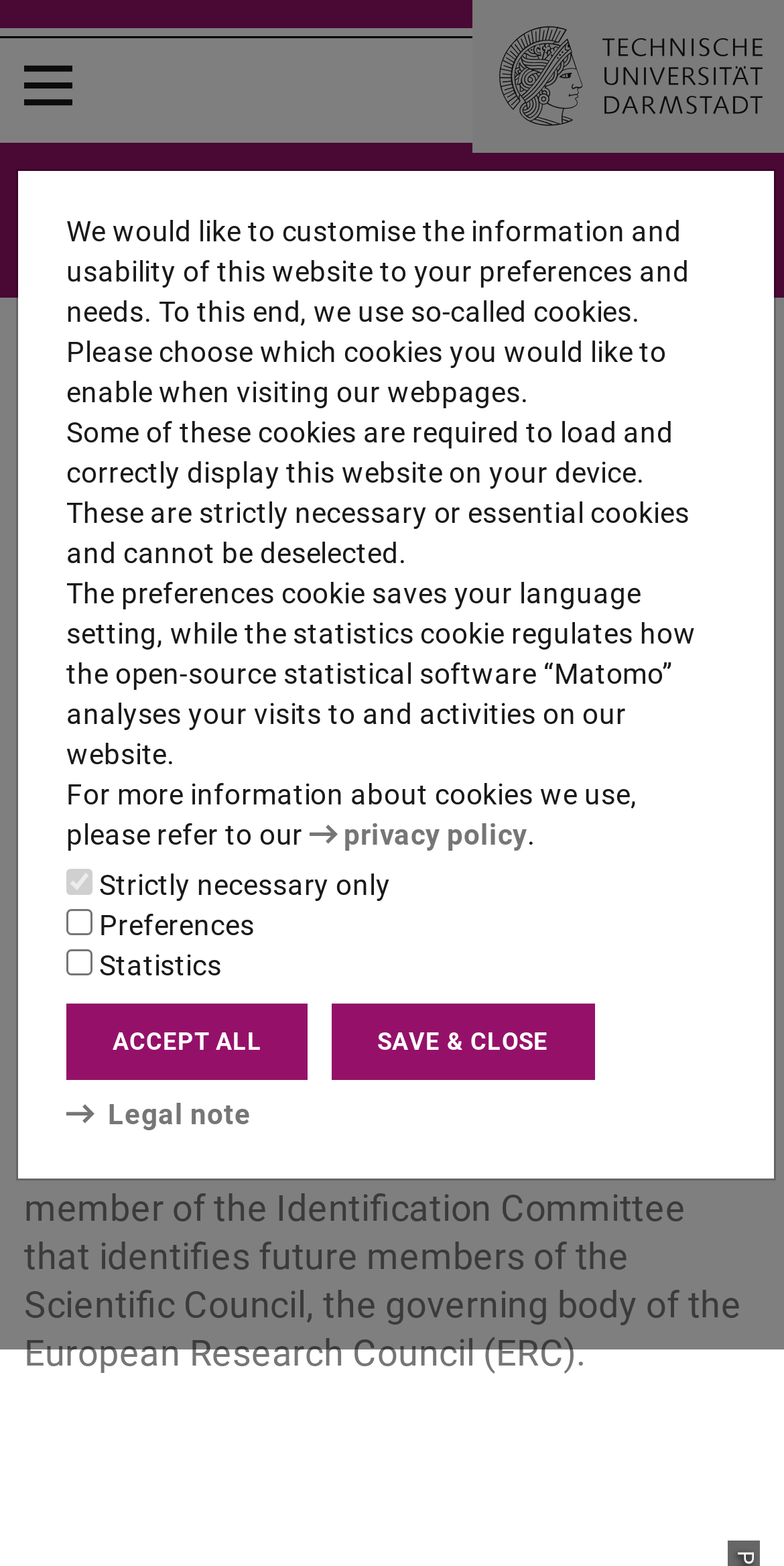Identify and extract the main heading from the webpage.

Professor Mezini appointed to the Identification Committee for the ERC Scientific Council